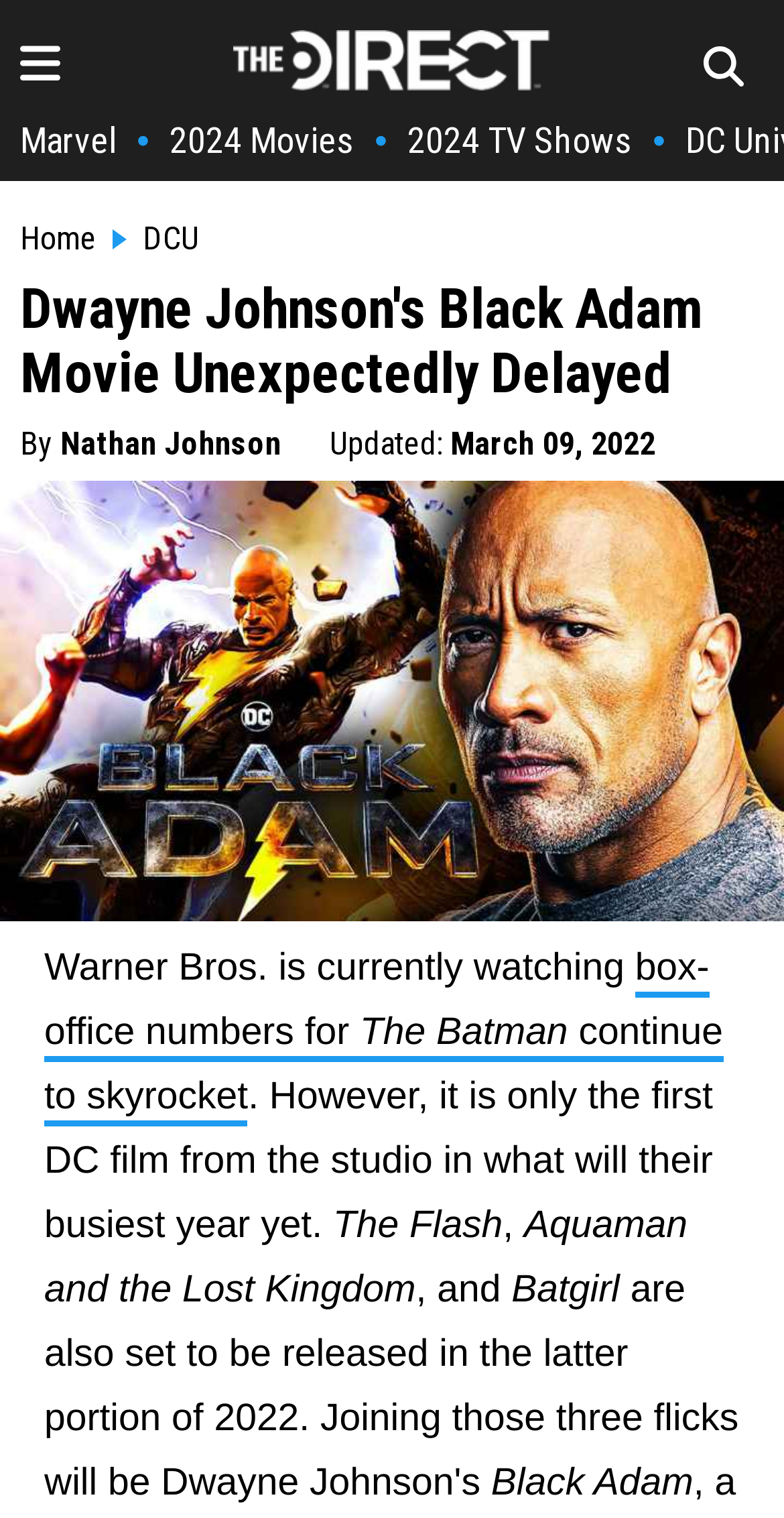Please find the bounding box coordinates of the element that needs to be clicked to perform the following instruction: "visit Marvel". The bounding box coordinates should be four float numbers between 0 and 1, represented as [left, top, right, bottom].

[0.026, 0.078, 0.149, 0.106]